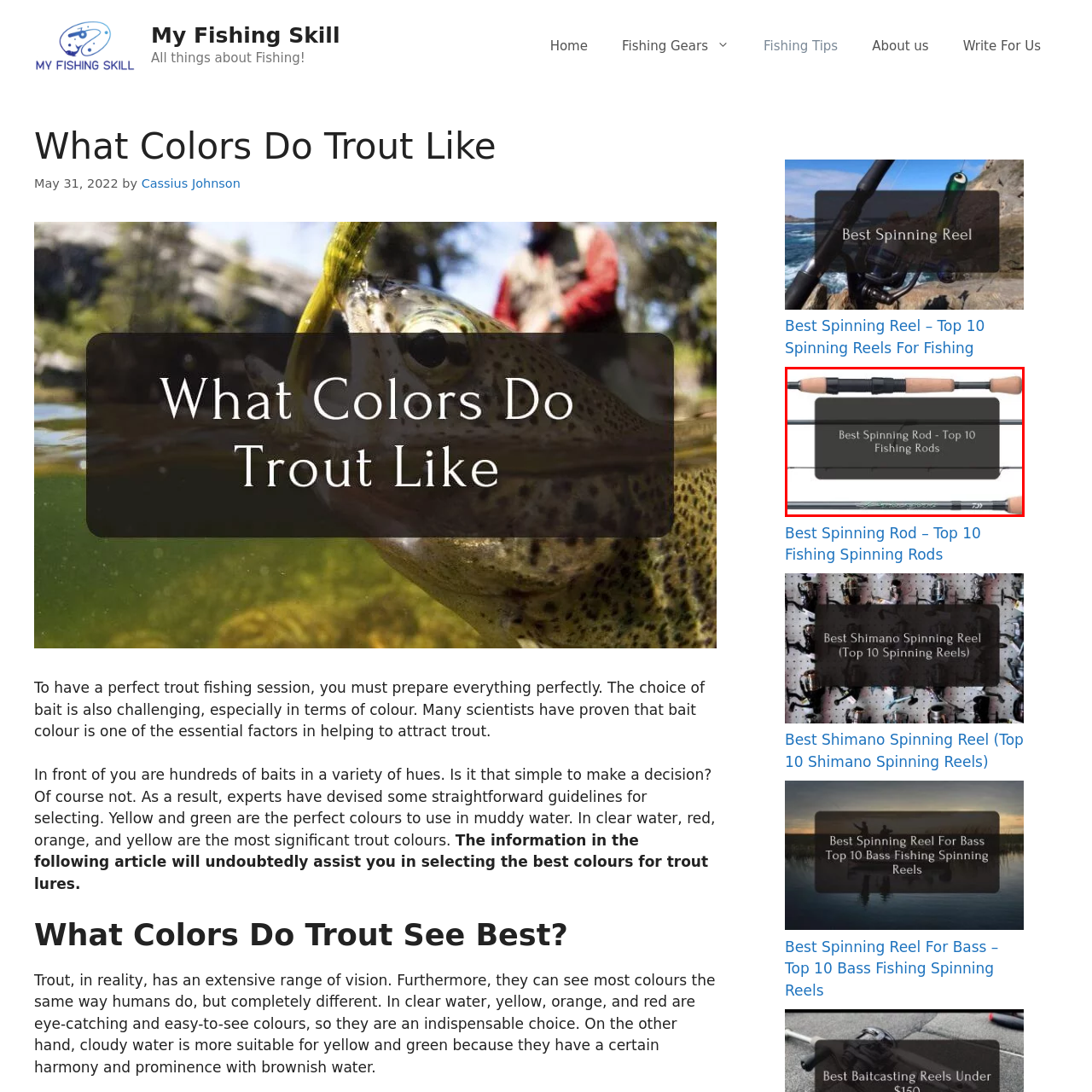Direct your attention to the image enclosed by the red boundary, What is the background of the image? 
Answer concisely using a single word or phrase.

Simple